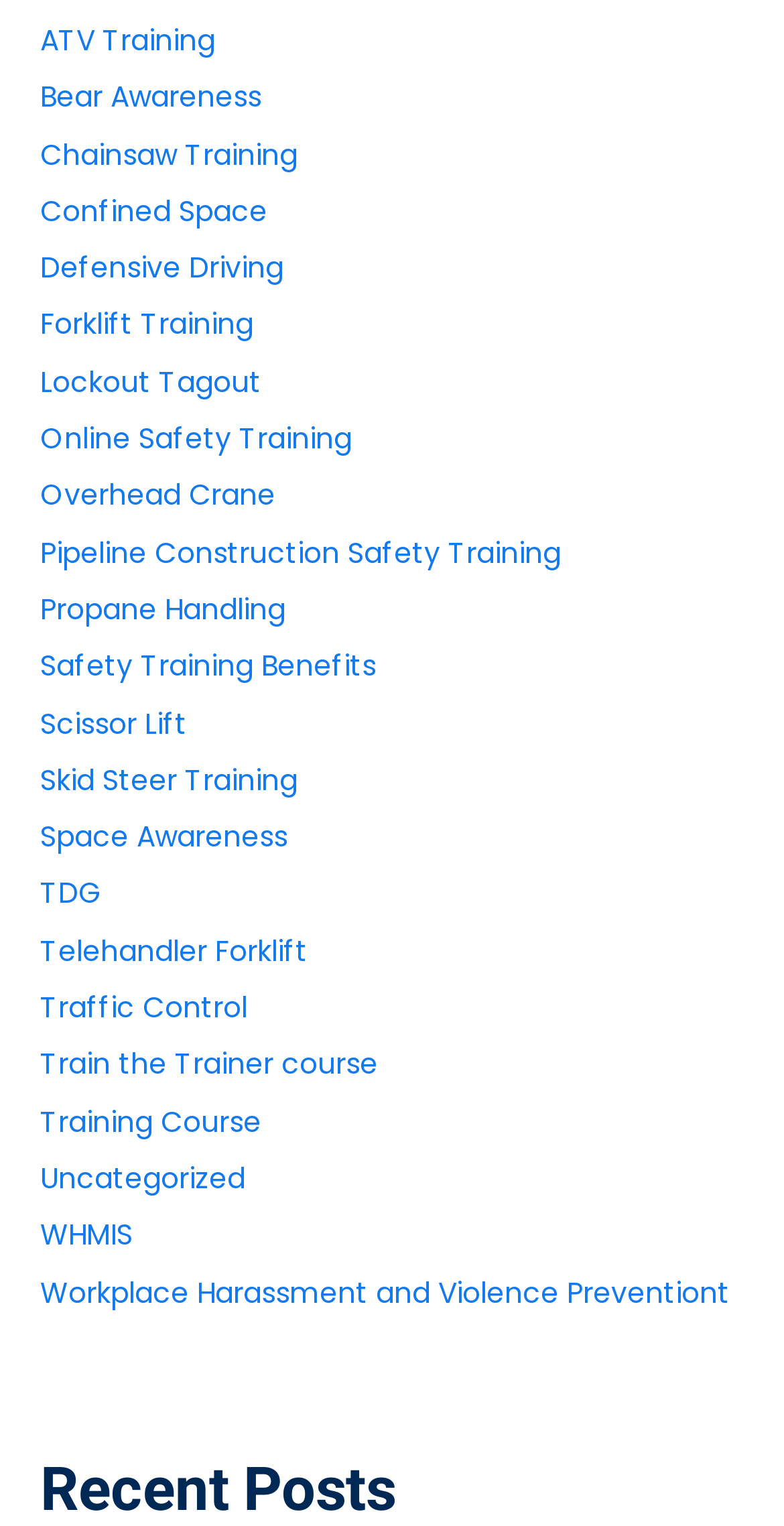Give a short answer using one word or phrase for the question:
How many safety training topics are listed?

27